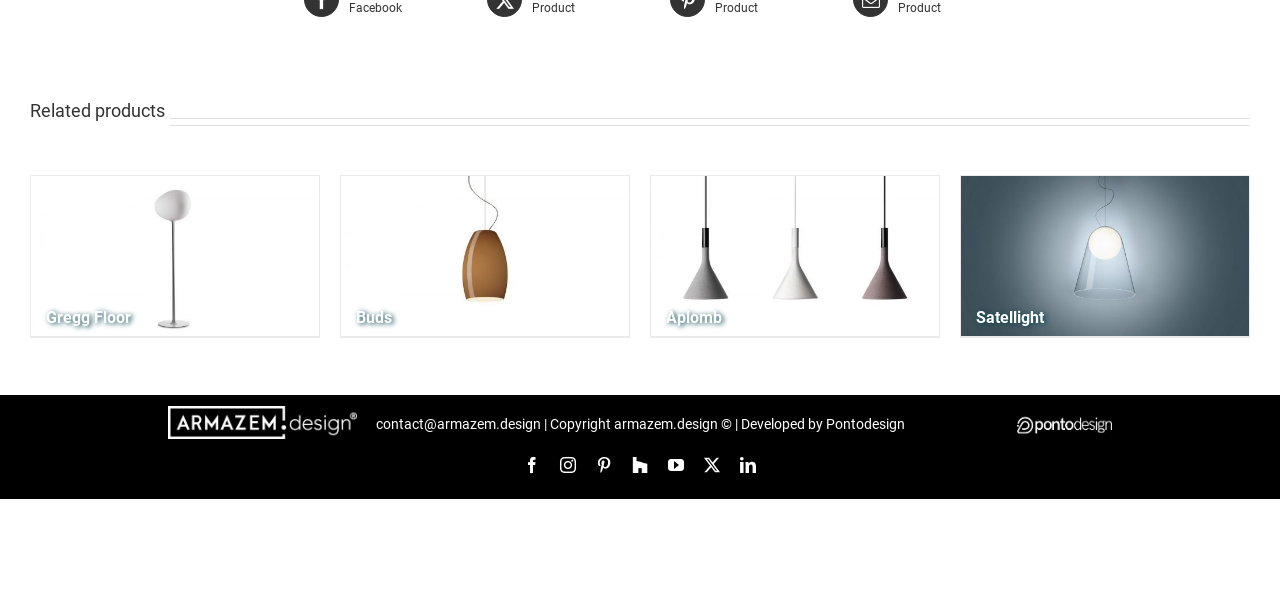From the details in the image, provide a thorough response to the question: What is the position of the Houzz link?

I determined the position of the Houzz link by looking at the bounding box coordinates of the link elements and comparing their x1 values, which indicate the left edge of the element. The Houzz link has a higher x1 value than the Facebook, Instagram, and Pinterest links, but a lower x1 value than the YouTube and LinkedIn links.